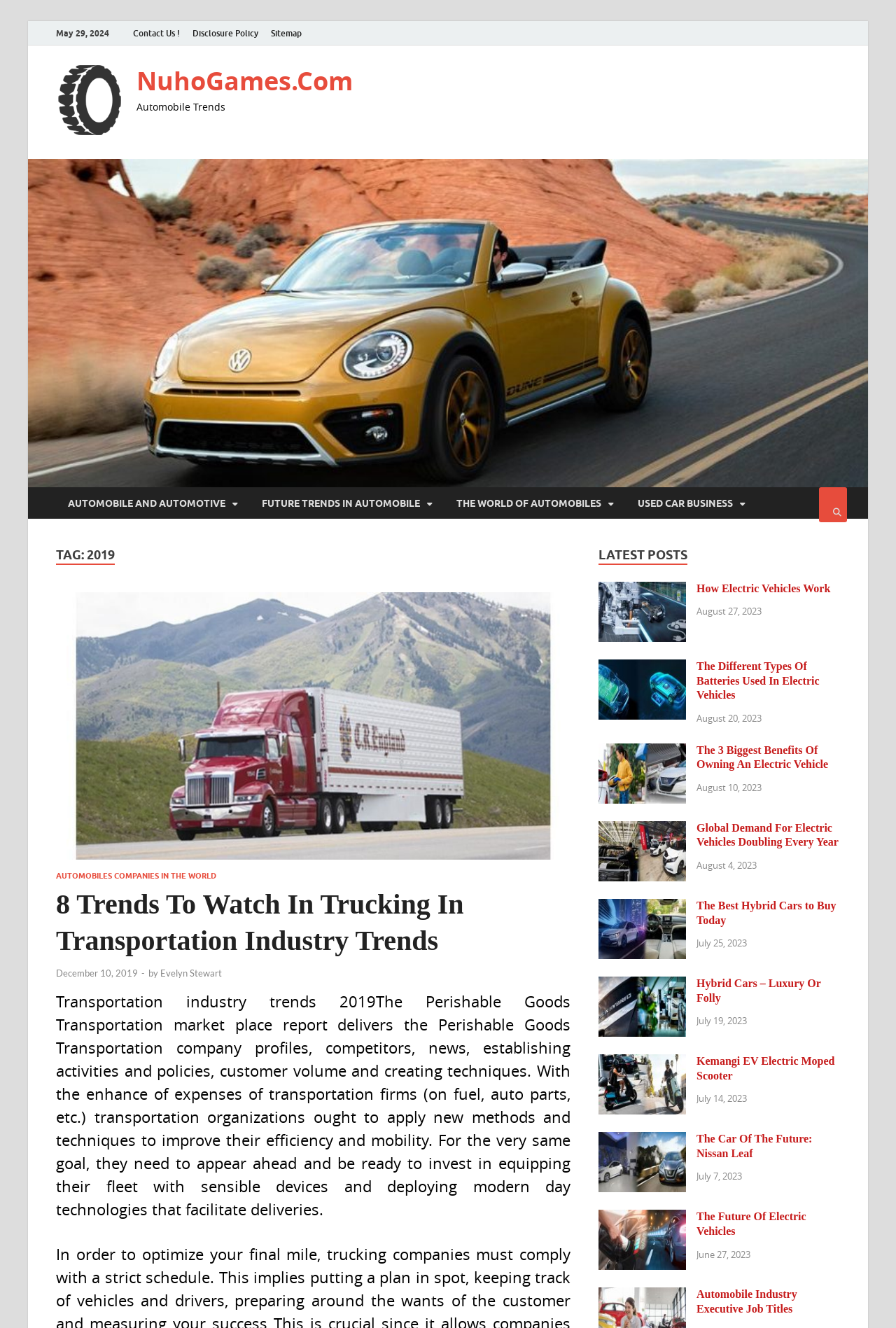What is the date on the top left?
Answer the question in as much detail as possible.

I found the date 'May 29, 2024' on the top left of the webpage, which is a static text element.